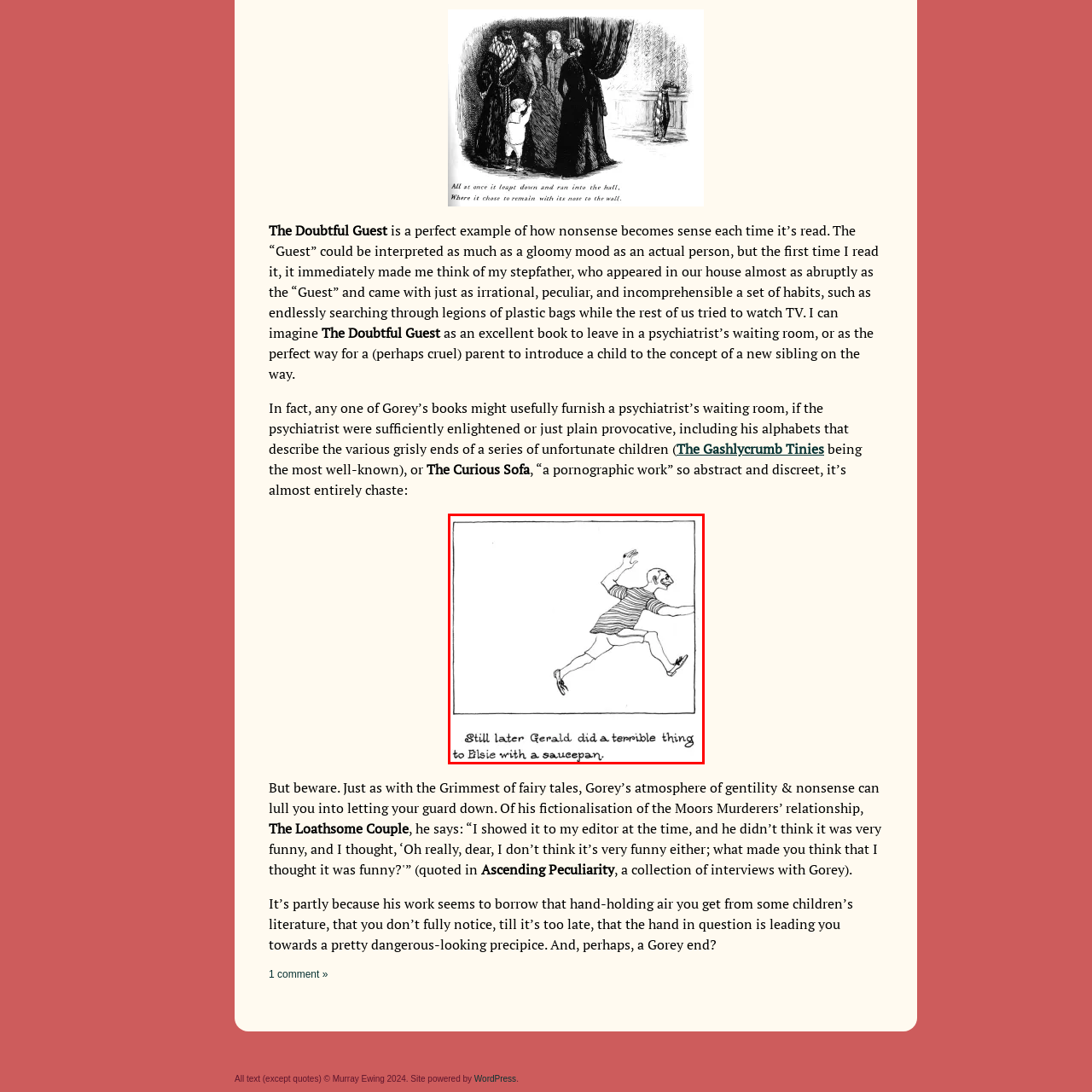What is the tone of the narrative?
Consider the details within the red bounding box and provide a thorough answer to the question.

The caption highlights the dark humor characteristic of Gorey's storytelling, which is evident in the juxtaposition of the whimsical art style with the unsettling narrative.